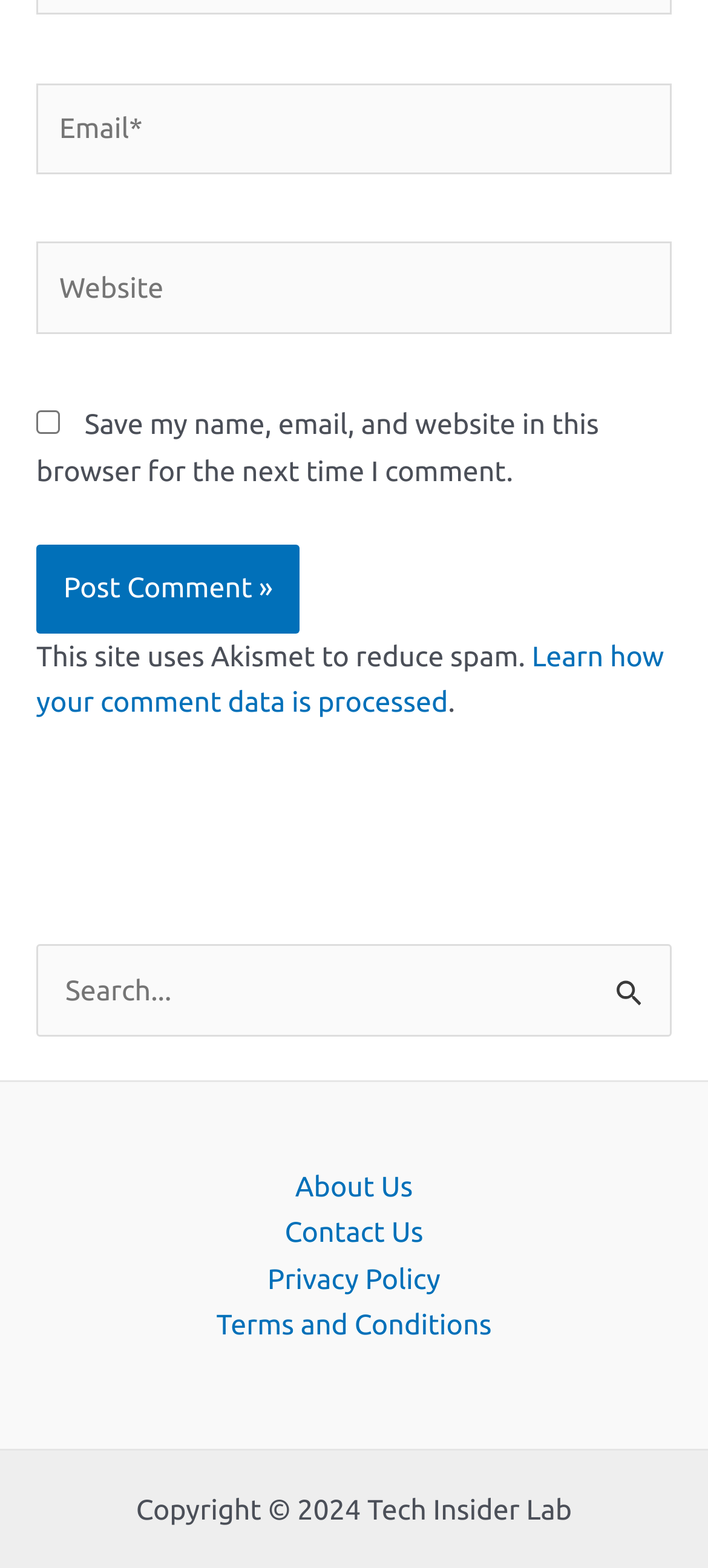What is the copyright year of the website?
Please respond to the question thoroughly and include all relevant details.

The copyright information is displayed at the bottom of the webpage, stating 'Copyright © 2024 Tech Insider Lab', which indicates that the website's copyright year is 2024.